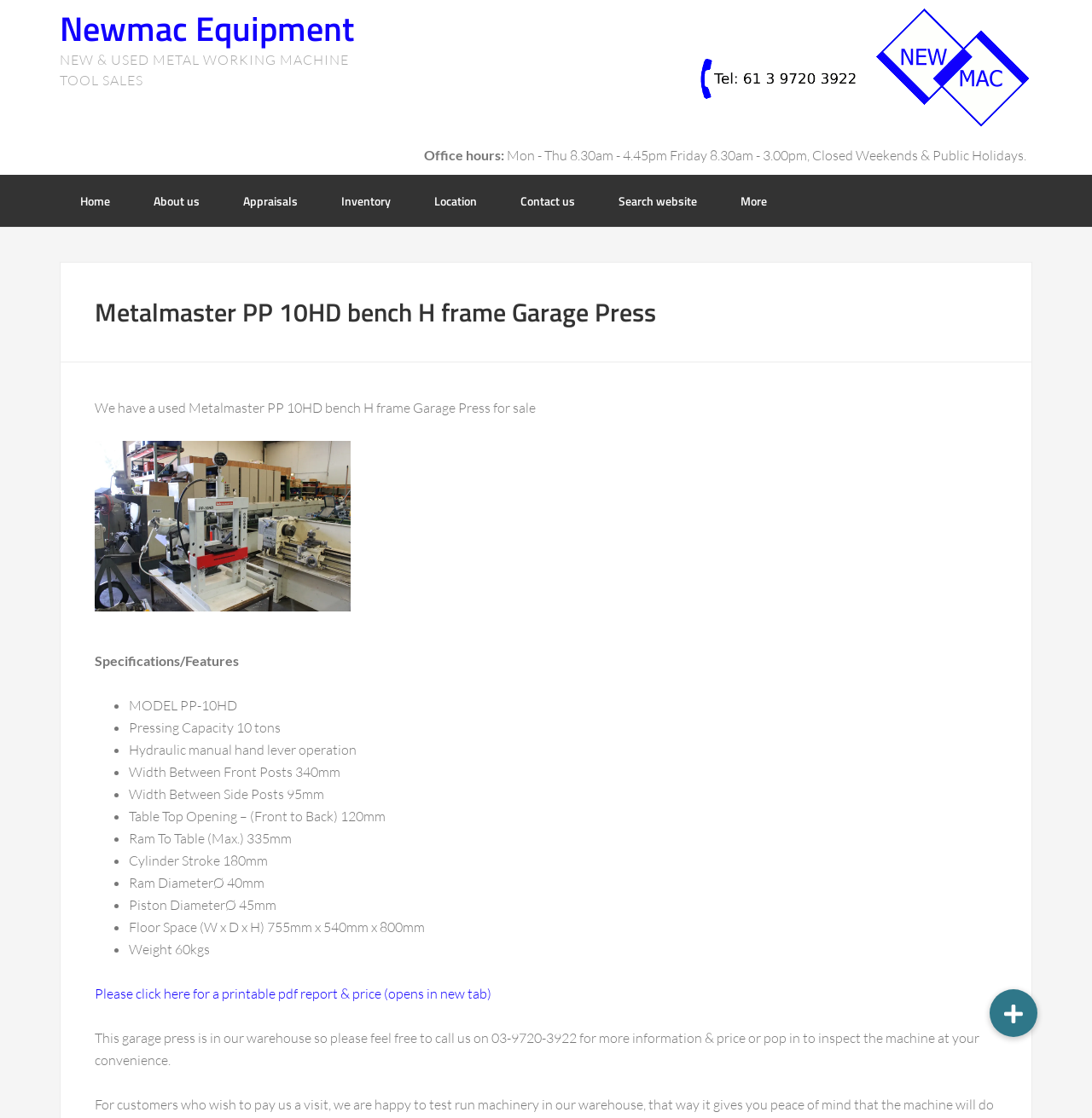Examine the image carefully and respond to the question with a detailed answer: 
What is the pressing capacity of the Metalmaster PP 10HD bench H frame Garage Press?

The answer can be found in the specifications section of the webpage, where it lists the features of the garage press. The pressing capacity is mentioned as 10 tons.